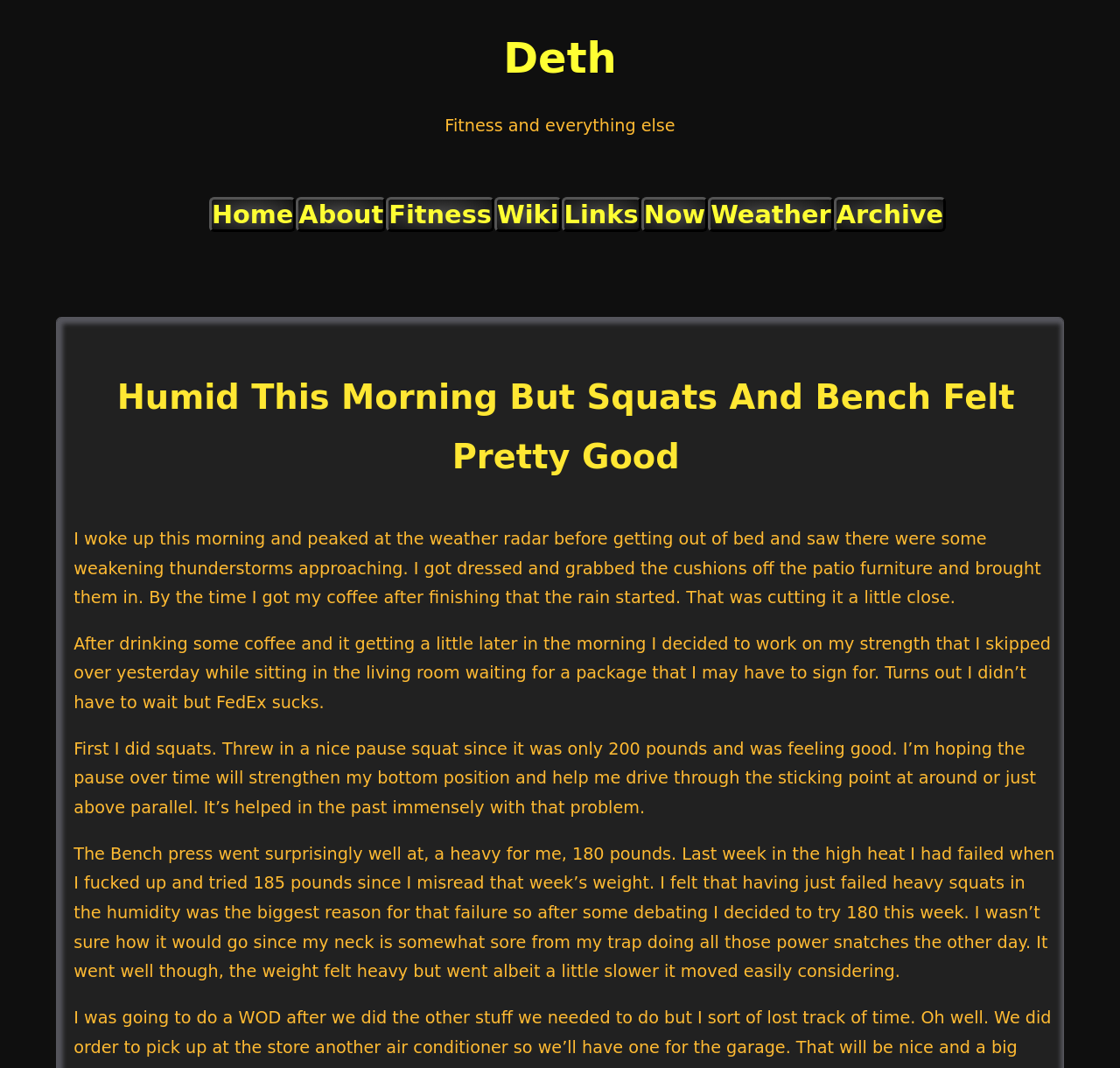Kindly determine the bounding box coordinates of the area that needs to be clicked to fulfill this instruction: "Click on the 'Fitness' link".

[0.345, 0.185, 0.441, 0.217]